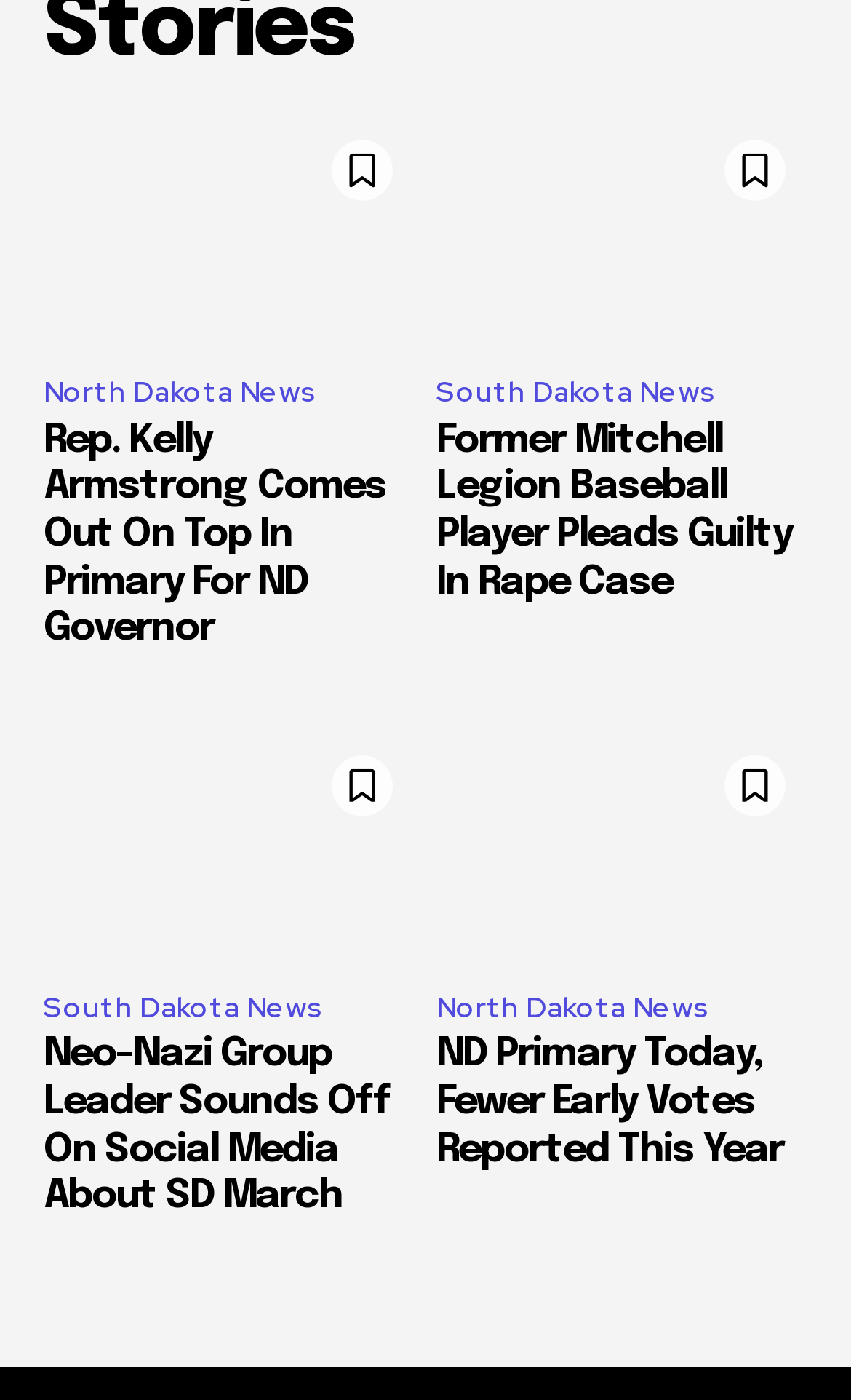What is the topic of the third news article?
Please respond to the question with a detailed and informative answer.

The third news article is about a Neo-Nazi Group Leader sounding off on social media about an SD March, which can be inferred from the link and heading elements with the same text.